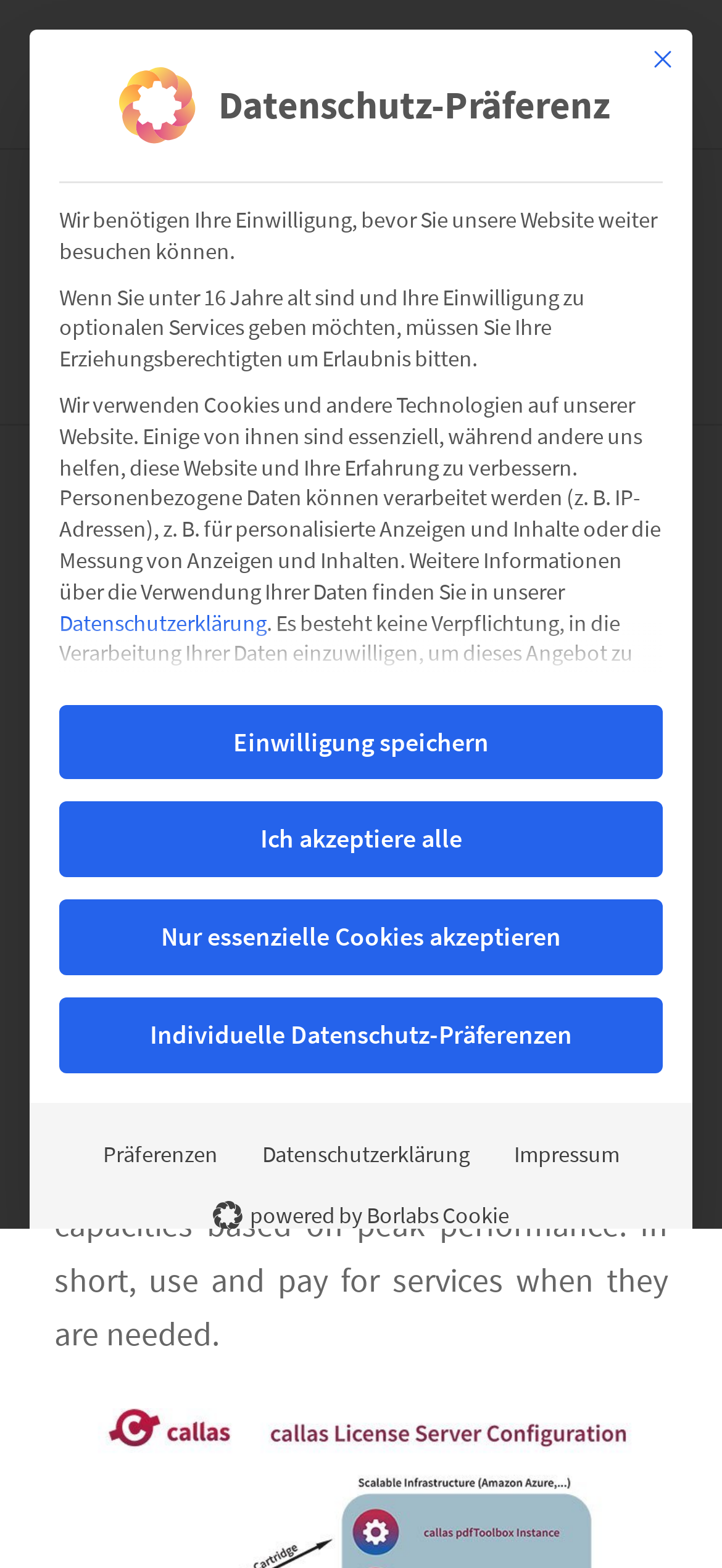Please find the bounding box coordinates of the clickable region needed to complete the following instruction: "Click the 'Datenschutzerklärung' link". The bounding box coordinates must consist of four float numbers between 0 and 1, i.e., [left, top, right, bottom].

[0.082, 0.388, 0.369, 0.405]